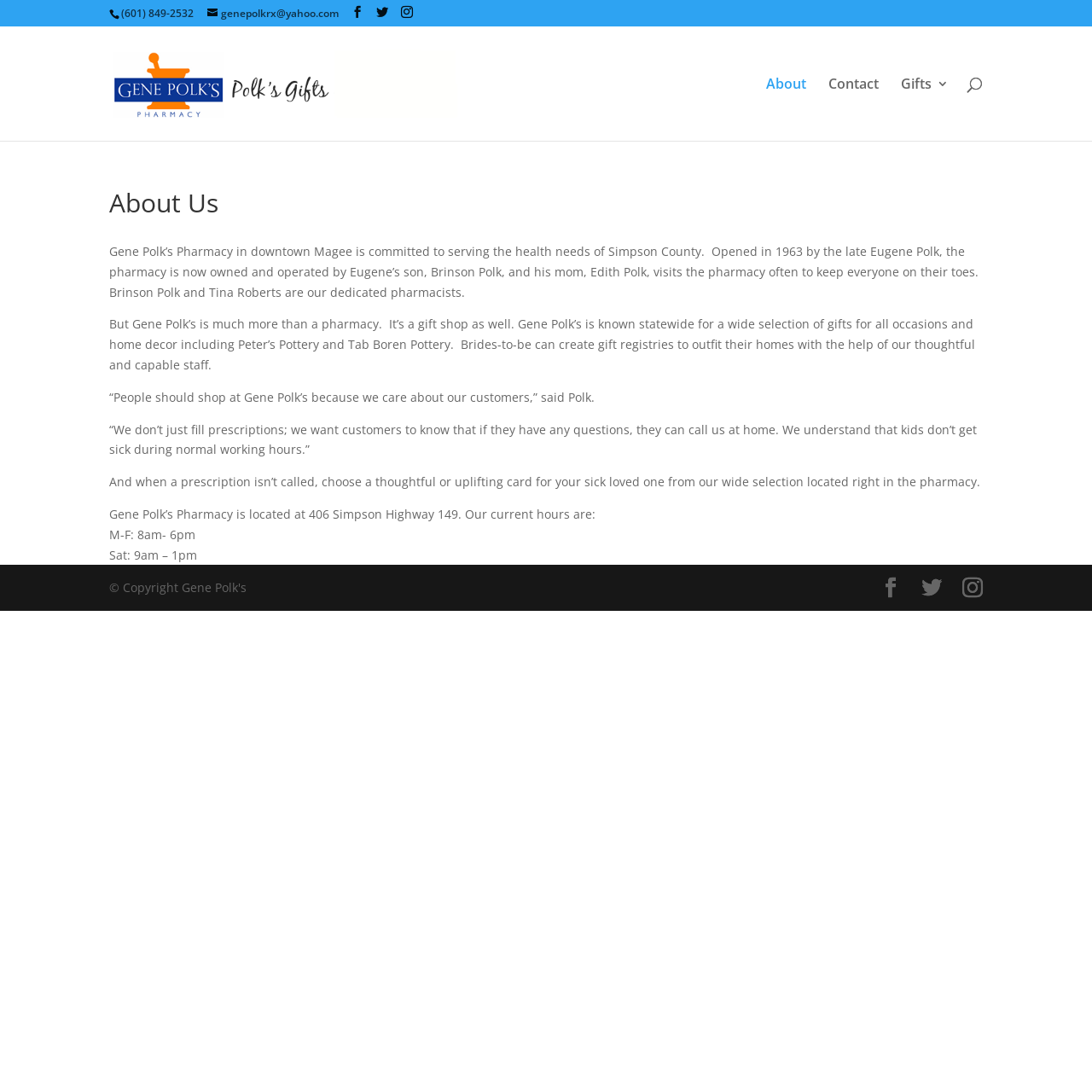Explain the contents of the webpage comprehensively.

The webpage is about Gene Polk's Pharmacy, a business located in downtown Magee, Simpson County. At the top of the page, there is a phone number, (601) 849-2532, and an email address, genepolkrx@yahoo.com. Next to the email address, there are three social media icons. Below these, there is a logo of Gene Polk's, which is also a link to the homepage.

The main content of the page is divided into sections. The first section has a heading "About Us" and provides a brief history of the pharmacy, which was opened in 1963 by Eugene Polk and is now owned and operated by his son, Brinson Polk. The text also mentions that the pharmacy is not only a place to fill prescriptions but also a gift shop with a wide selection of gifts and home decor.

Below this section, there are three paragraphs of text that describe the pharmacy's commitment to its customers, its unique approach to filling prescriptions, and its wide selection of cards for sick loved ones. The text also mentions the pharmacy's location and its current hours of operation.

At the top right of the page, there is a search bar with a placeholder text "Search for:". Below the search bar, there are three links to other pages on the website: "About", "Contact", and "Gifts 3". At the bottom of the page, there are three social media icons again, which are identical to the ones at the top of the page.